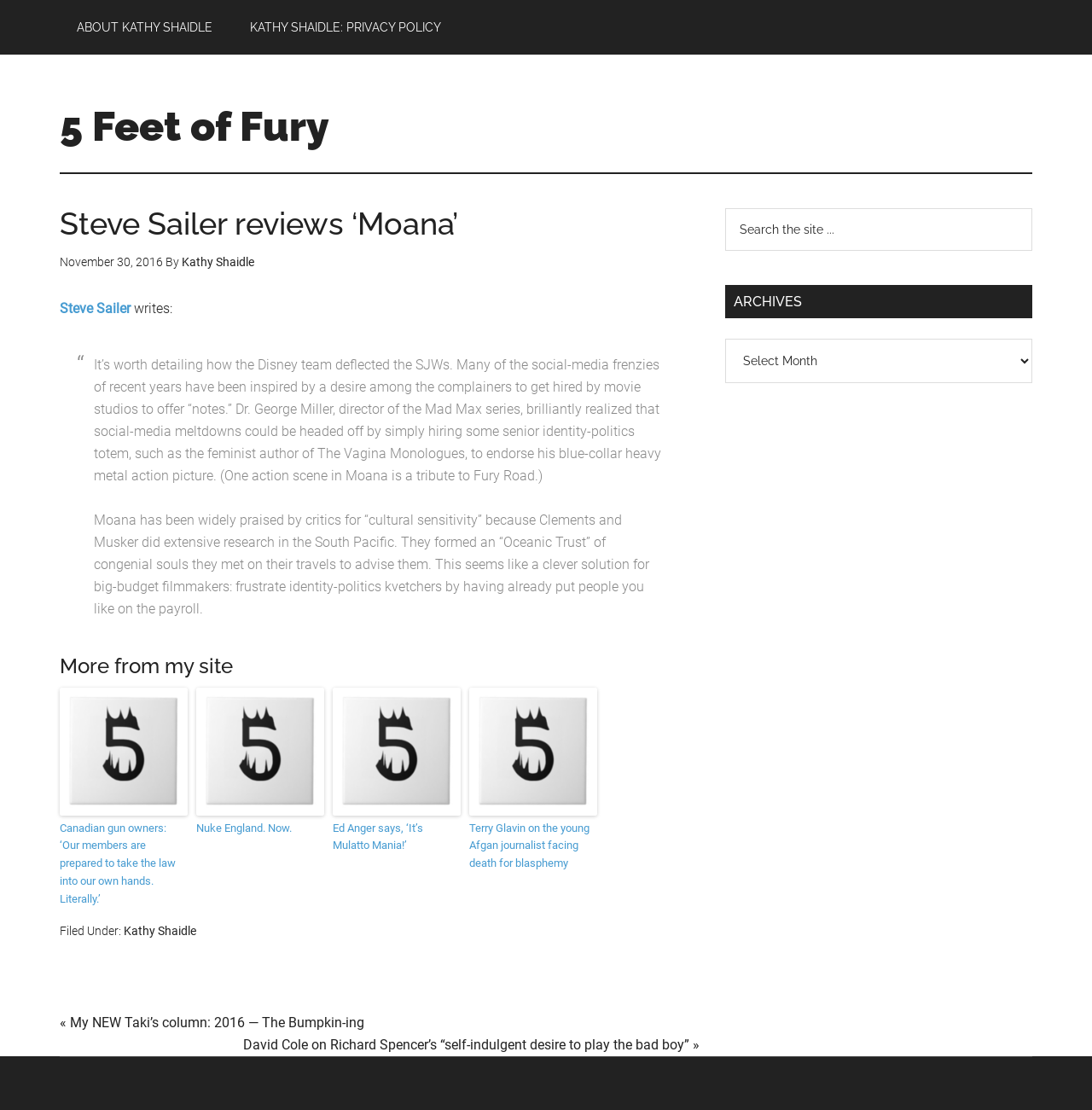Create a detailed description of the webpage's content and layout.

This webpage is a blog post titled "Steve Sailer reviews ‘Moana’ – 5 Feet of Fury". At the top, there is a navigation menu with links to "ABOUT KATHY SHAIDLE" and "KATHY SHAIDLE: PRIVACY POLICY". Below the navigation menu, there is a link to "5 Feet of Fury".

The main content of the webpage is an article with a heading "Steve Sailer reviews ‘Moana’". The article has a timestamp "November 30, 2016" and is written by "Kathy Shaidle". The author, "Steve Sailer", is mentioned below the timestamp. The article contains a blockquote with a long passage of text discussing the Disney movie "Moana" and its cultural sensitivity.

Below the article, there is a section titled "More from my site" with several links to other articles, each accompanied by an image. The links include "Canadian gun owners: ‘Our members are prepared to take the law into our own hands. Literally.’", "Nuke England. Now.", "Ed Anger says, ‘It’s Mulatto Mania!’", and "Terry Glavin on the young Afgan journalist facing death for blasphemy".

At the bottom of the webpage, there is a footer section with a link to "Kathy Shaidle" and a "Filed Under" section. There are also two links to other articles, "« My NEW Taki’s column: 2016 — The Bumpkin-ing" and "David Cole on Richard Spencer’s “self-indulgent desire to play the bad boy” »".

On the right side of the webpage, there is a sidebar with a search box and a heading "ARCHIVES". Below the search box, there is a dropdown menu with archives.